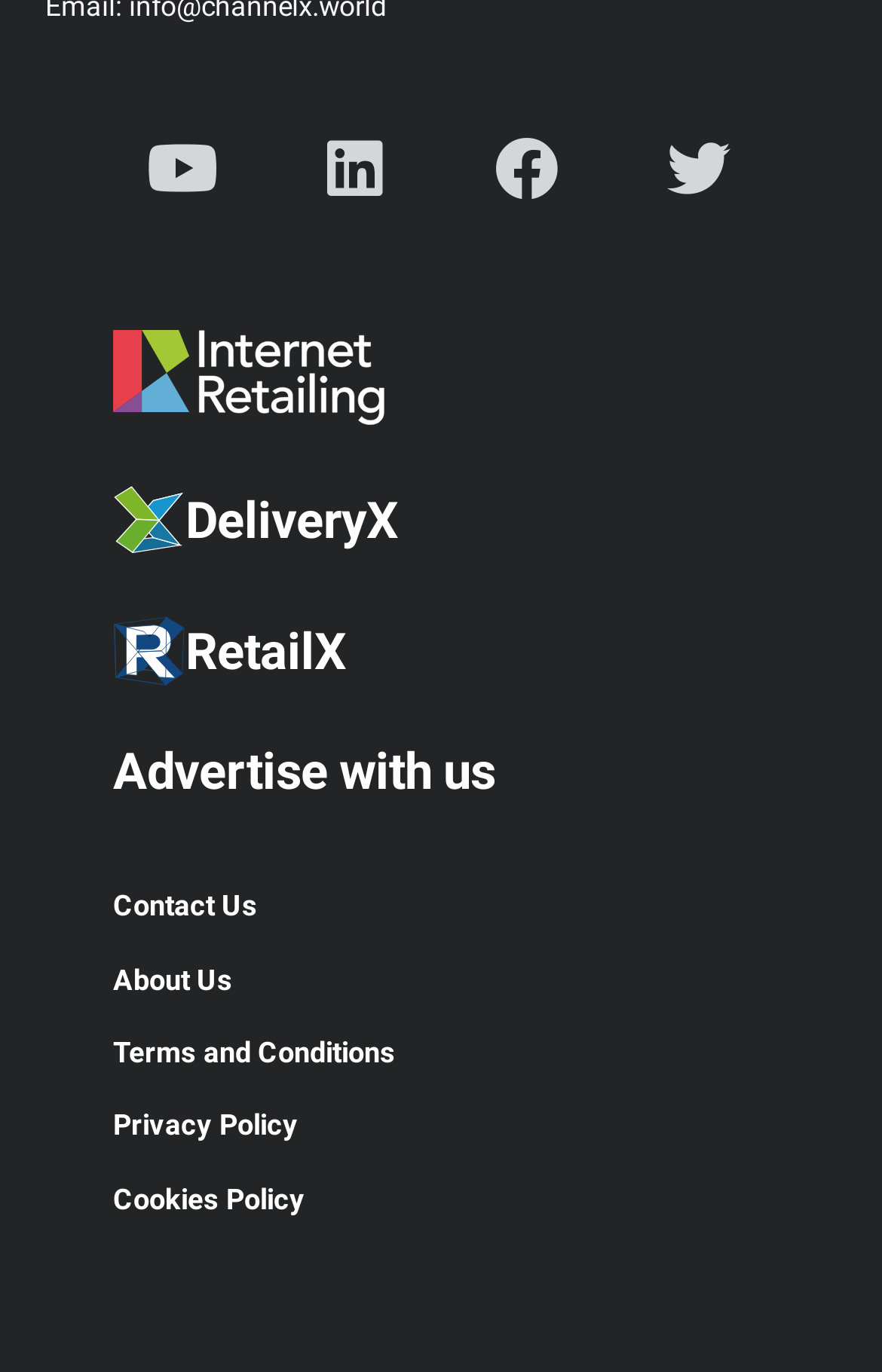How many images are there in the main menu?
Please answer the question with as much detail and depth as you can.

I counted the number of images associated with the main menu links and found that there are 3 images, each corresponding to 'DeliveryX', 'RetailX', and the first empty link.